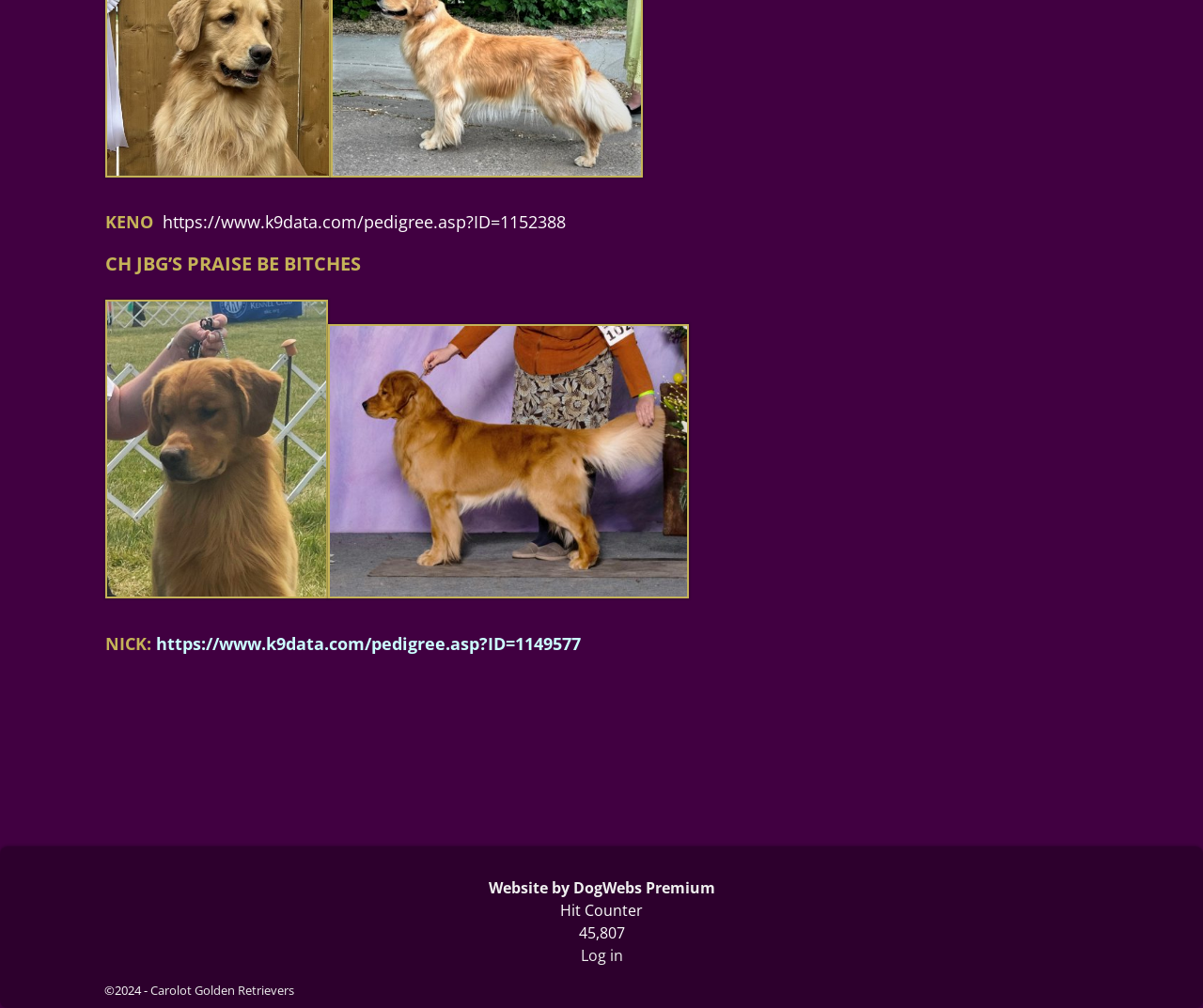How many times has the website been visited?
Kindly offer a comprehensive and detailed response to the question.

The StaticText element with the text '45,807' at coordinates [0.481, 0.916, 0.519, 0.936] indicates the number of visits to the website.